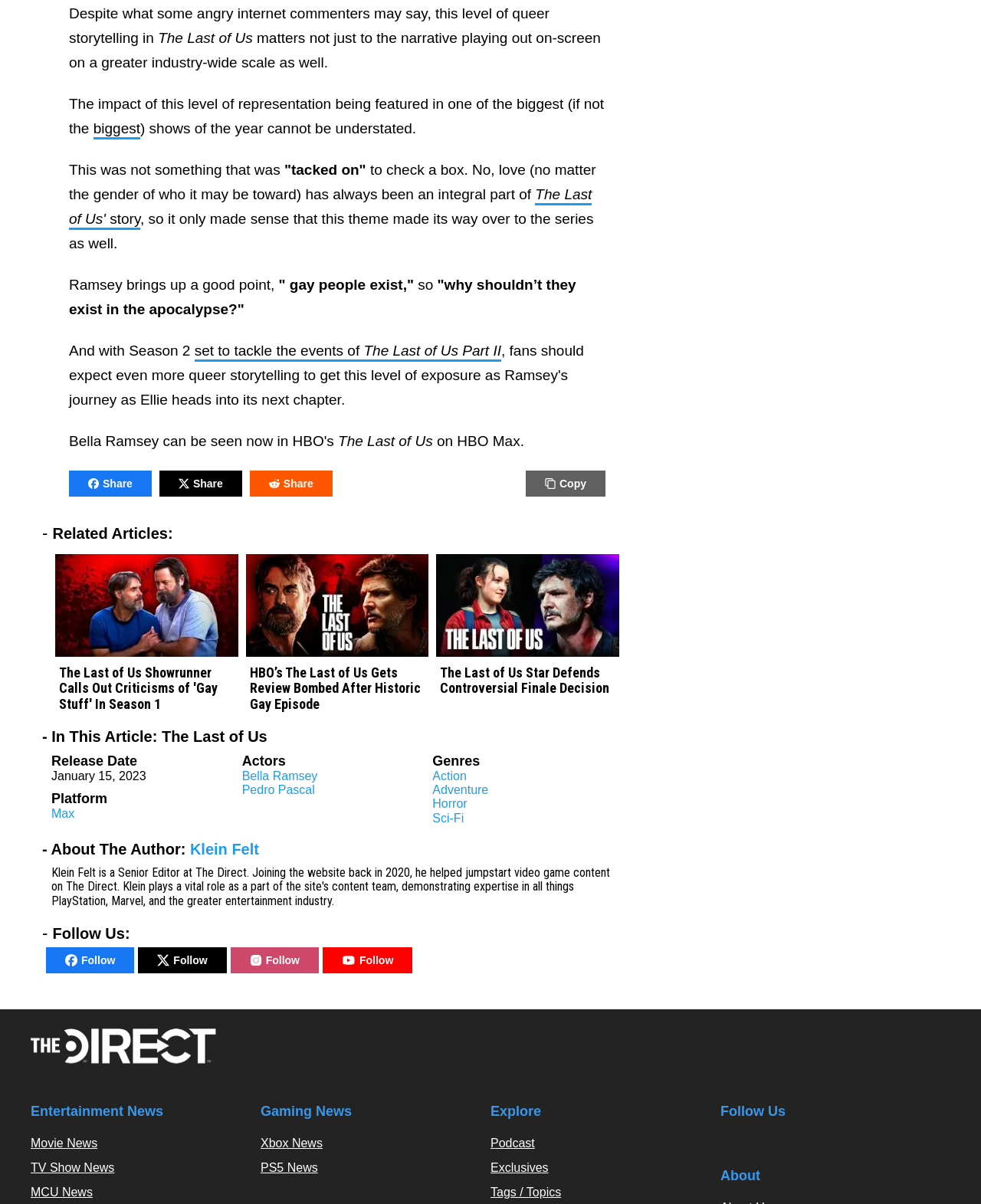Please determine the bounding box coordinates of the element's region to click in order to carry out the following instruction: "Explore the 'Movie News'". The coordinates should be four float numbers between 0 and 1, i.e., [left, top, right, bottom].

[0.031, 0.944, 0.099, 0.955]